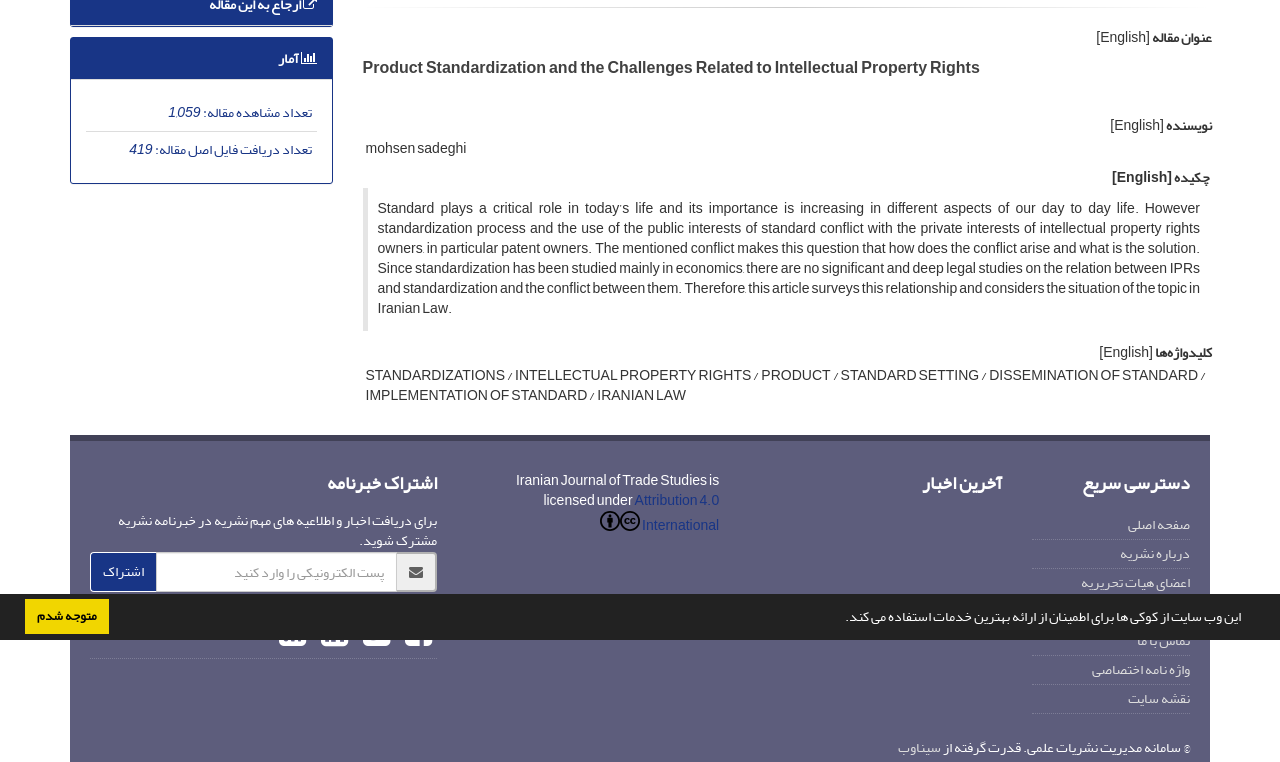Please determine the bounding box coordinates for the UI element described as: "اعضای هیات تحریریه".

[0.845, 0.746, 0.93, 0.782]